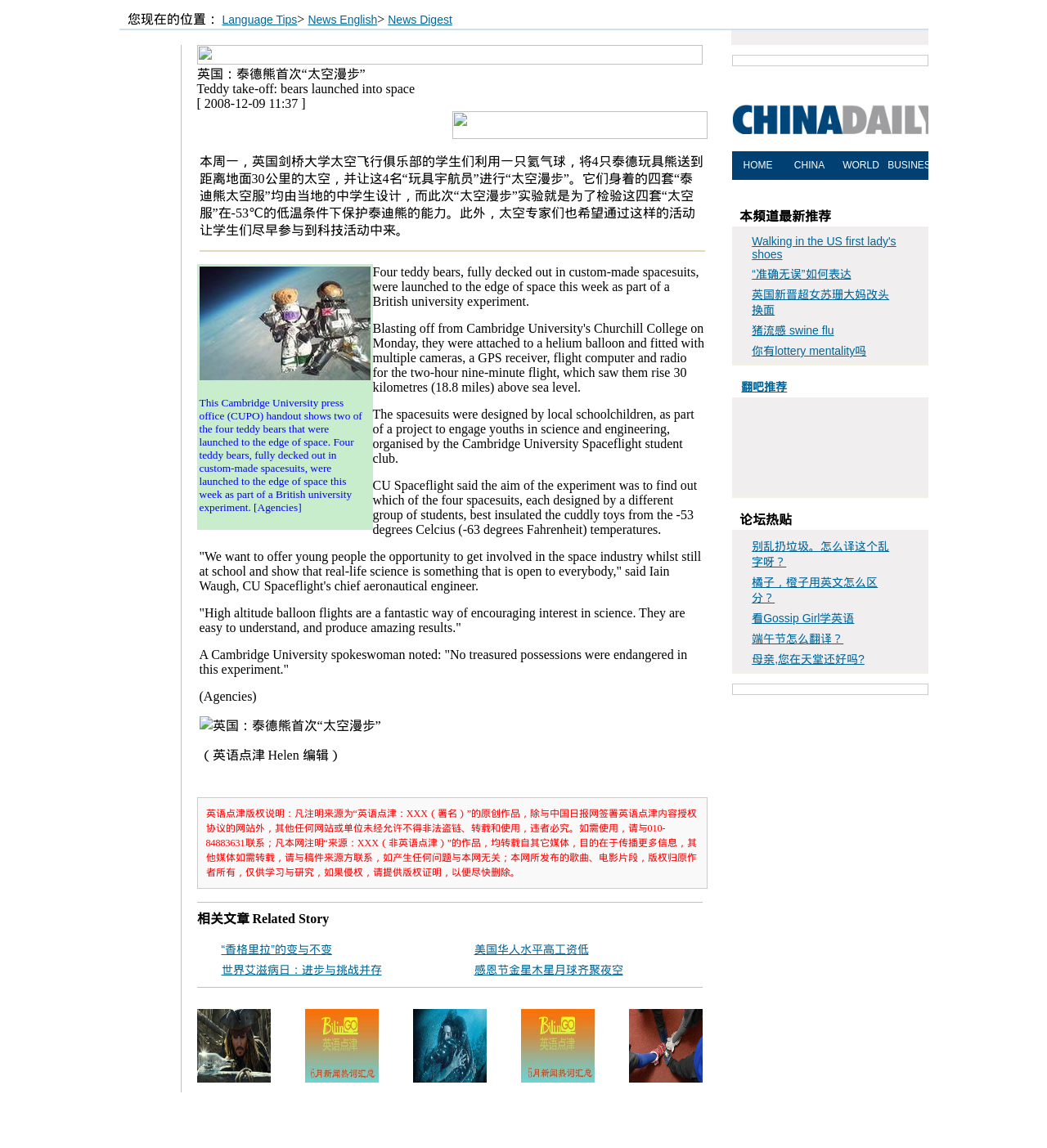Craft a detailed narrative of the webpage's structure and content.

This webpage is about a news article titled "英国：泰德熊首次“太空漫步”" (Teddy Bears' First Spacewalk in the UK). The article is divided into several sections.

At the top of the page, there is a navigation bar with links to "Language Tips", "News English", and "News Digest". Below the navigation bar, there is a table with two columns. The left column contains an image, and the right column contains a brief description of the article.

The main content of the article is divided into several sections. The first section describes how four teddy bears were launched into space as part of a British university experiment. The bears were attached to a helium balloon and fitted with multiple cameras, a GPS receiver, a flight computer, and a radio. The experiment aimed to test the insulation of the bears' spacesuits in low temperatures.

The second section provides more details about the experiment, including the design of the spacesuits by local schoolchildren and the goals of the project. The article also quotes the chief aeronautical engineer of the Cambridge University Spaceflight student club, who emphasizes the importance of engaging young people in science and engineering.

The article includes several images, including a handout from the Cambridge University press office showing two of the four teddy bears that were launched into space.

At the bottom of the page, there is a section titled "相关文章" (Related Stories) with links to other articles. There is also a copyright notice stating that the article is copyrighted by 英语点津 (English Tips) and cannot be reproduced or used without permission.

Overall, the webpage is well-organized and easy to navigate, with clear headings and concise paragraphs. The use of images and quotes adds visual interest and depth to the article.